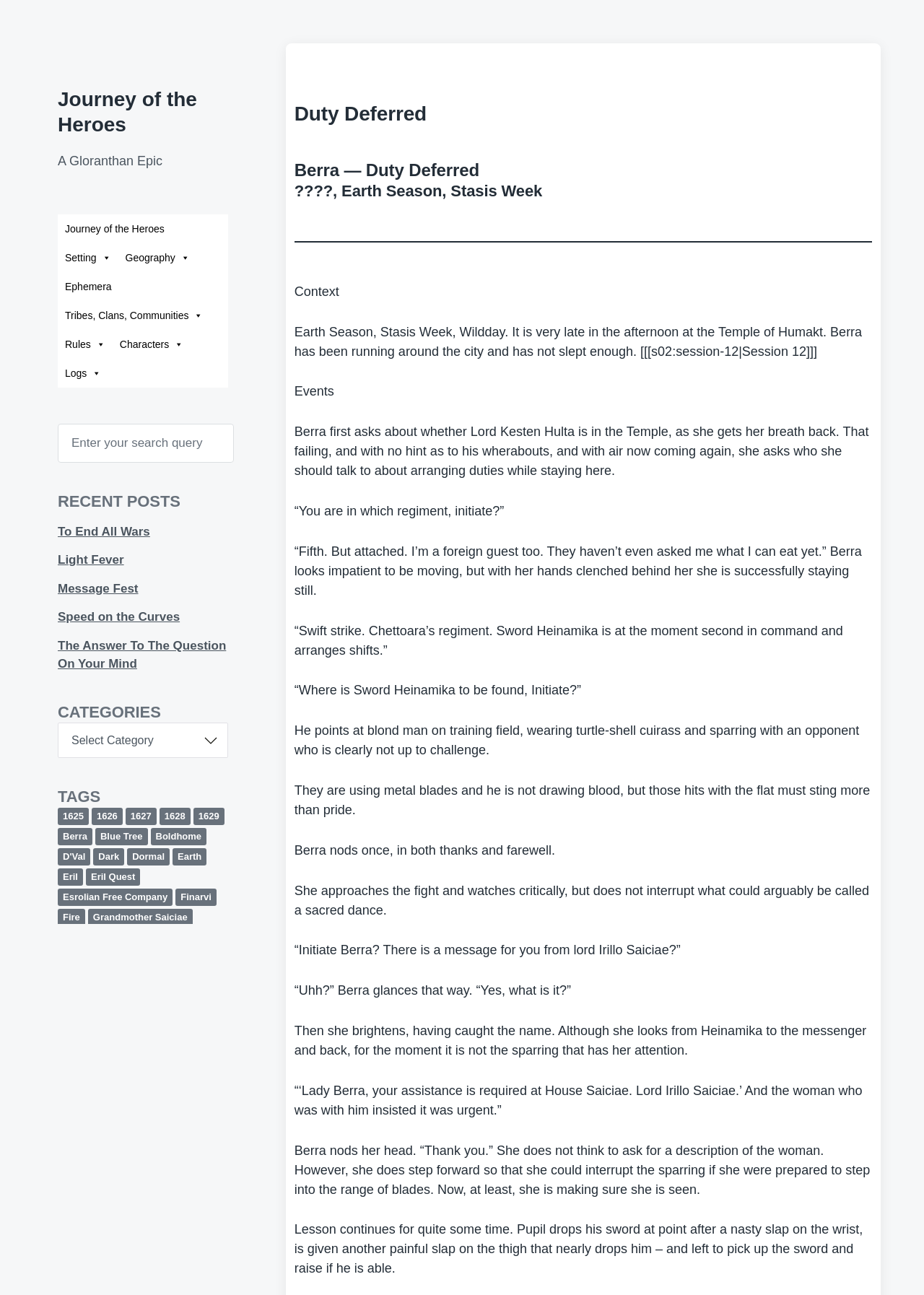Provide an in-depth caption for the contents of the webpage.

The webpage is titled "Duty Deferred – Journey of the Heroes" and appears to be a blog or journal-style website. At the top, there is a navigation menu with links to various sections, including "Journey of the Heroes", "Setting", "Geography", "Ephemera", "Tribes, Clans, Communities", "Rules", "Characters", and "Logs". Each of these links has a dropdown menu with additional options.

Below the navigation menu, there is a search bar with a search button. To the right of the search bar, there is a heading that reads "RECENT POSTS". Below this heading, there are several links to recent posts, including "To End All Wars", "Light Fever", "Message Fest", and several others.

Further down the page, there is a heading that reads "CATEGORIES", followed by a dropdown menu with various category options. Below this, there is a heading that reads "TAGS", followed by a long list of tags, each with a number of items associated with it. The tags are organized alphabetically and include topics such as "Berra", "Blue Tree", "Boldhome", and many others.

At the bottom of the page, there is a heading that reads "META", followed by links to "Log in", "Entries feed", "Comments feed", and "WordPress.org". There is also a button to toggle the search field.

Throughout the page, there are several headings and subheadings that provide additional context and organization to the content. The overall layout is dense and text-heavy, with many links and options to explore.